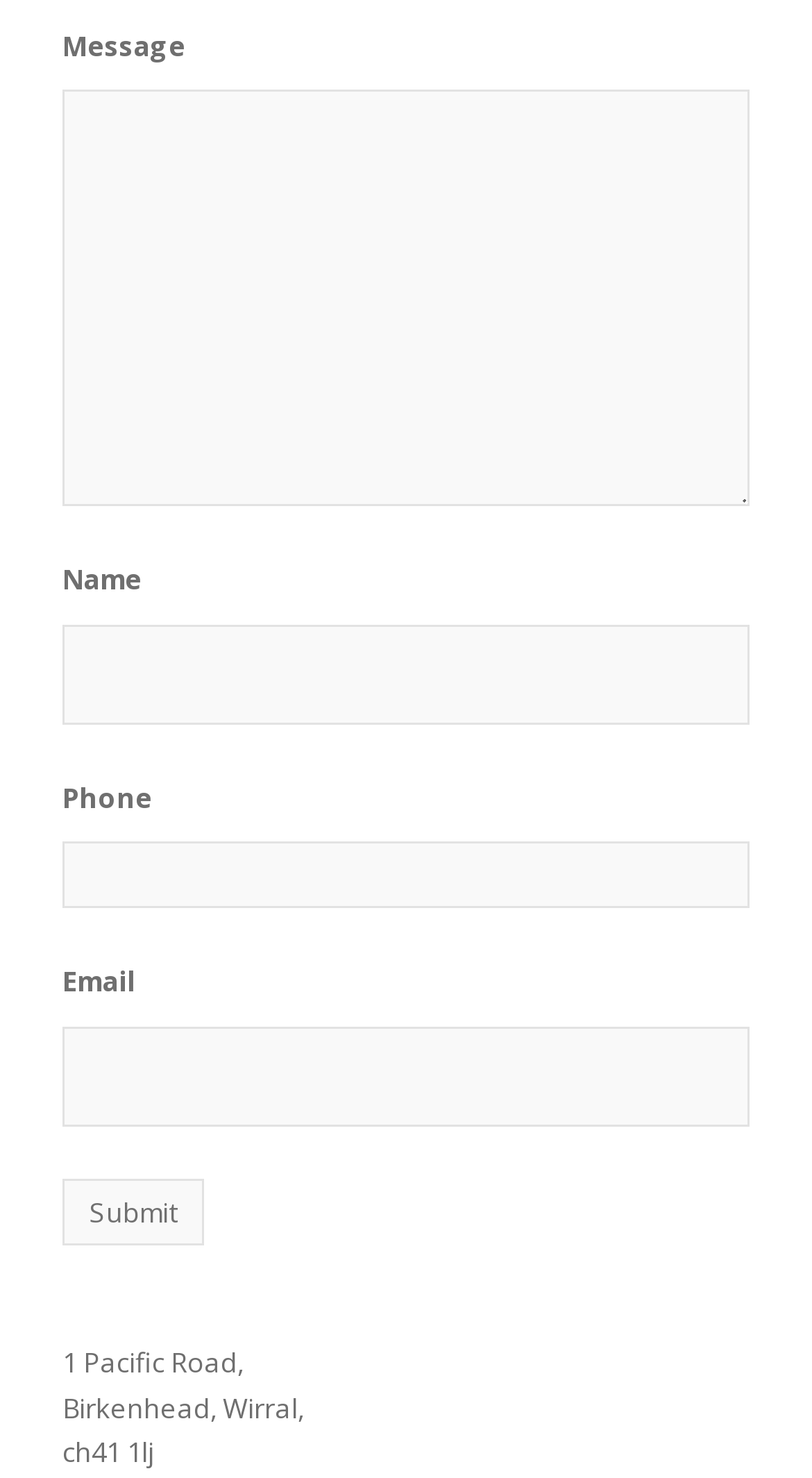How many text fields are in the form?
Based on the image, please offer an in-depth response to the question.

The form contains four text fields: Message, Name, Phone, and Email, which are used to input corresponding information.